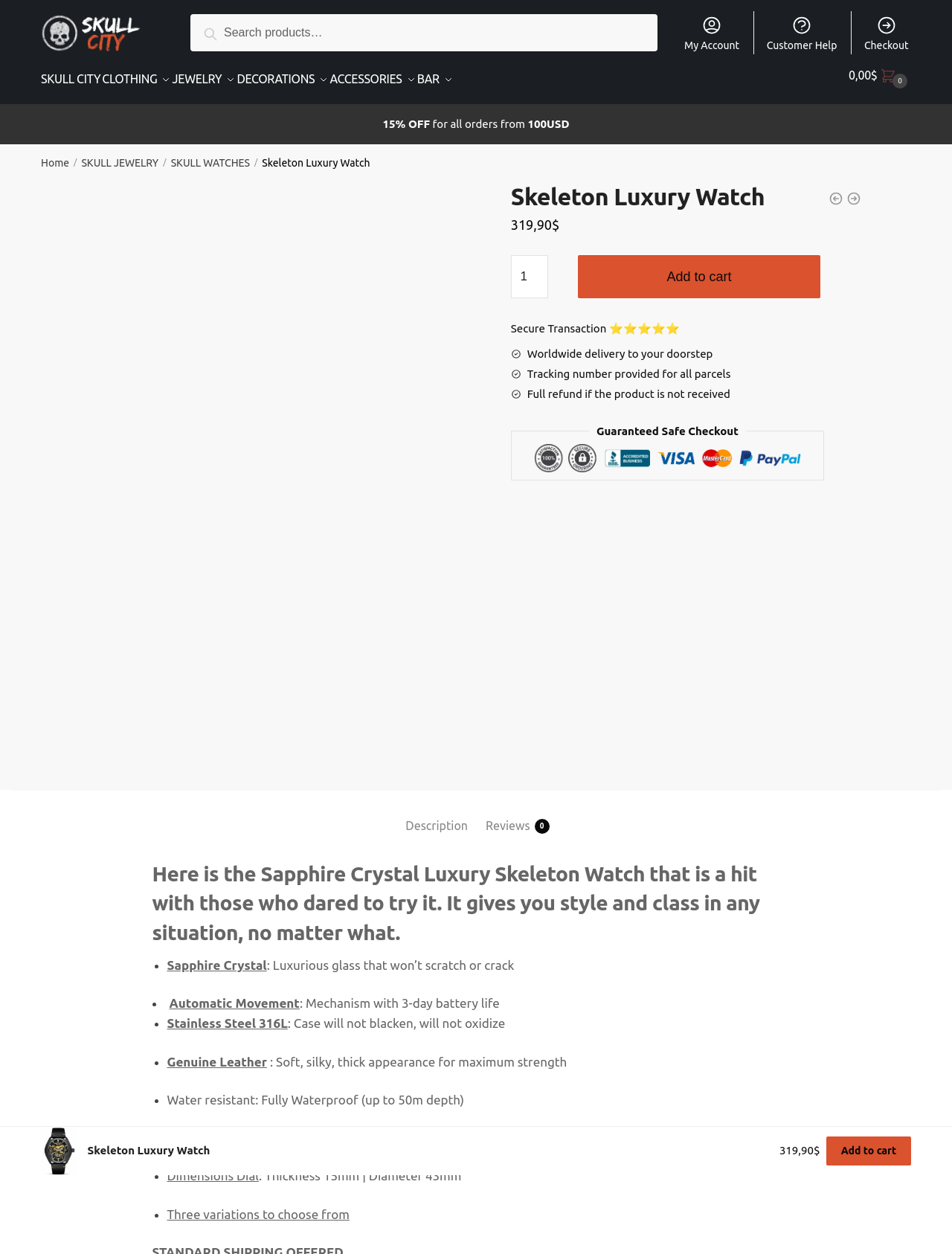Show the bounding box coordinates of the element that should be clicked to complete the task: "View product details".

[0.043, 0.139, 0.482, 0.593]